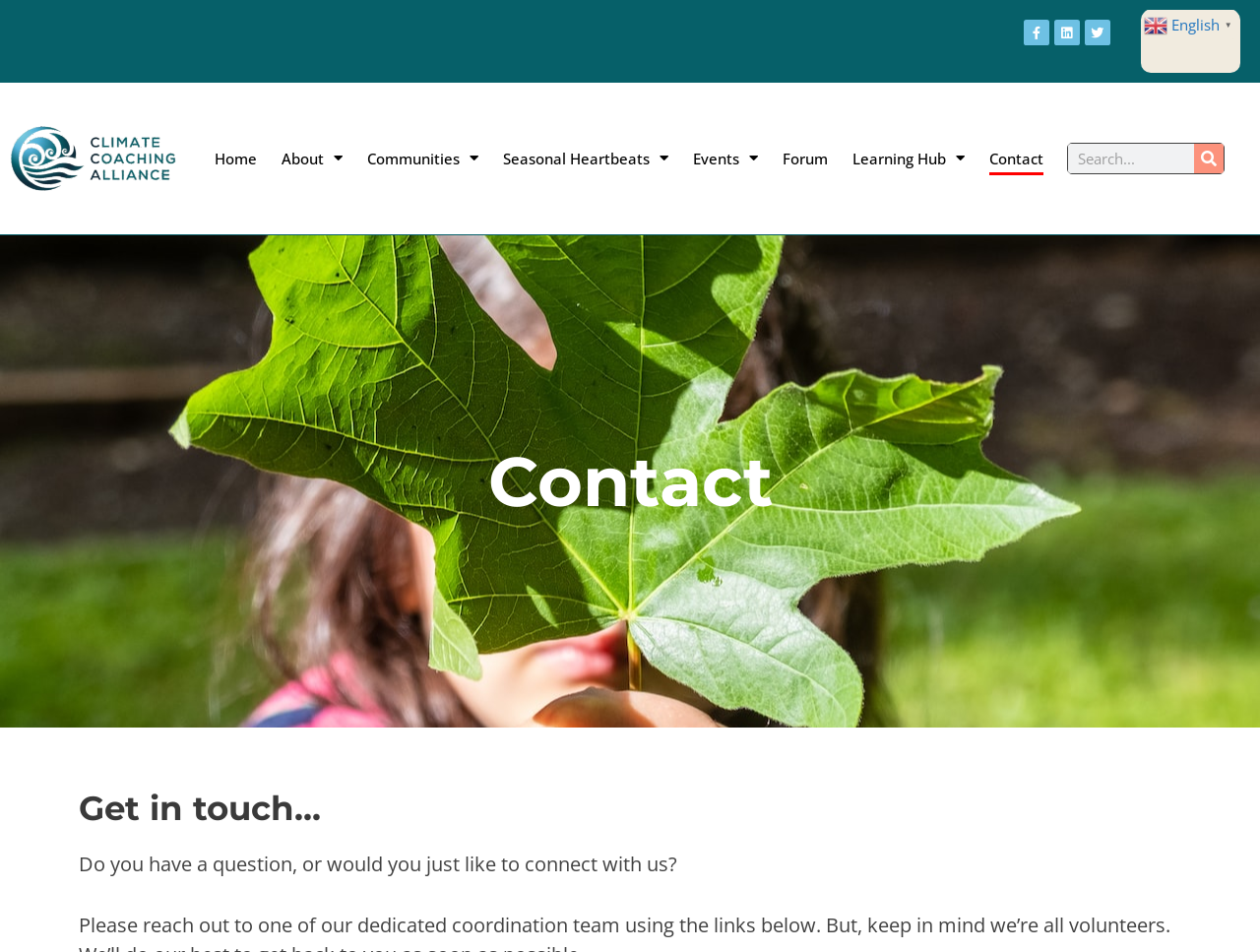What is the main topic of the webpage?
Relying on the image, give a concise answer in one word or a brief phrase.

Climate Coaching